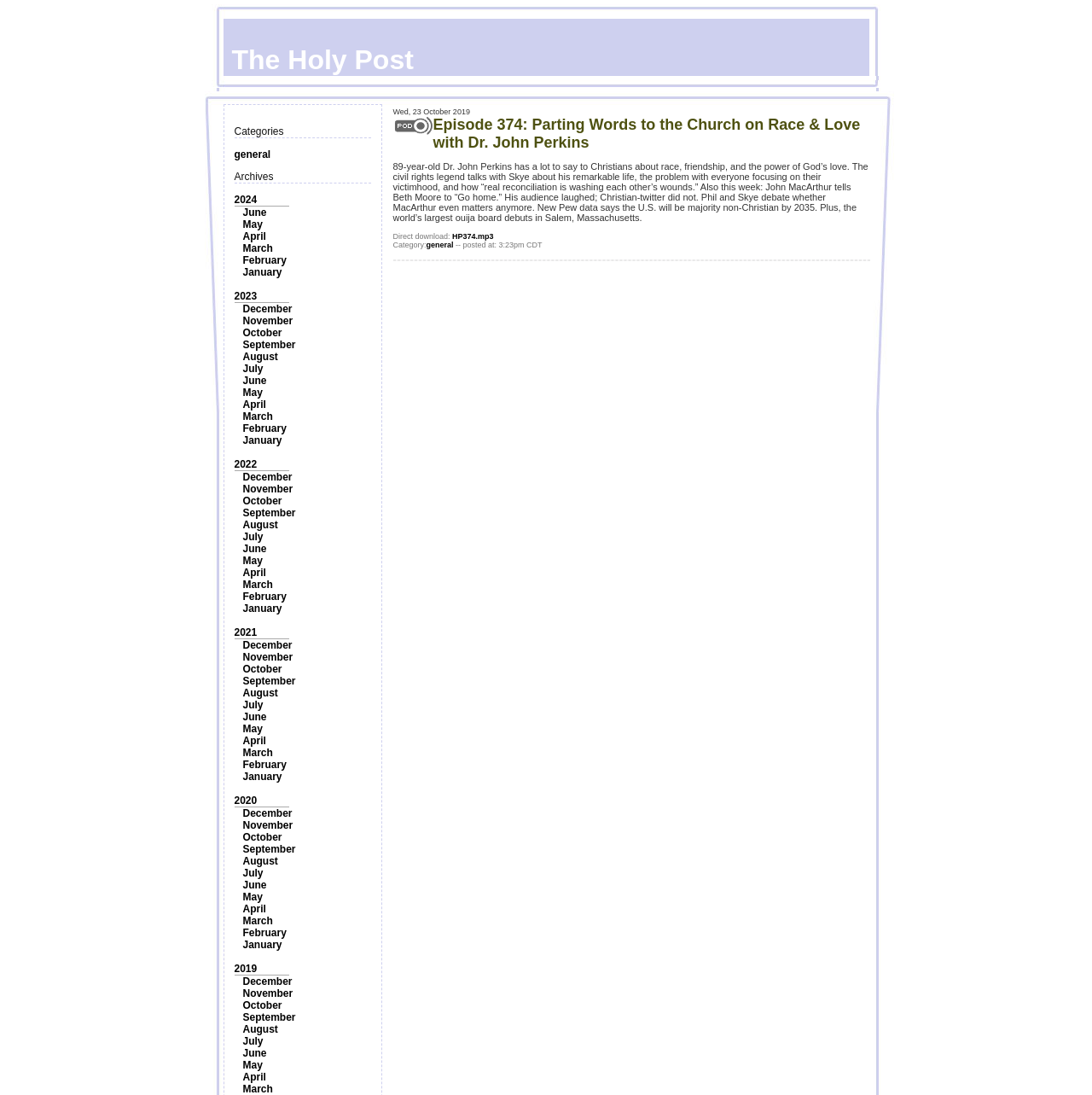Identify the bounding box for the described UI element: "August".

[0.222, 0.935, 0.255, 0.945]